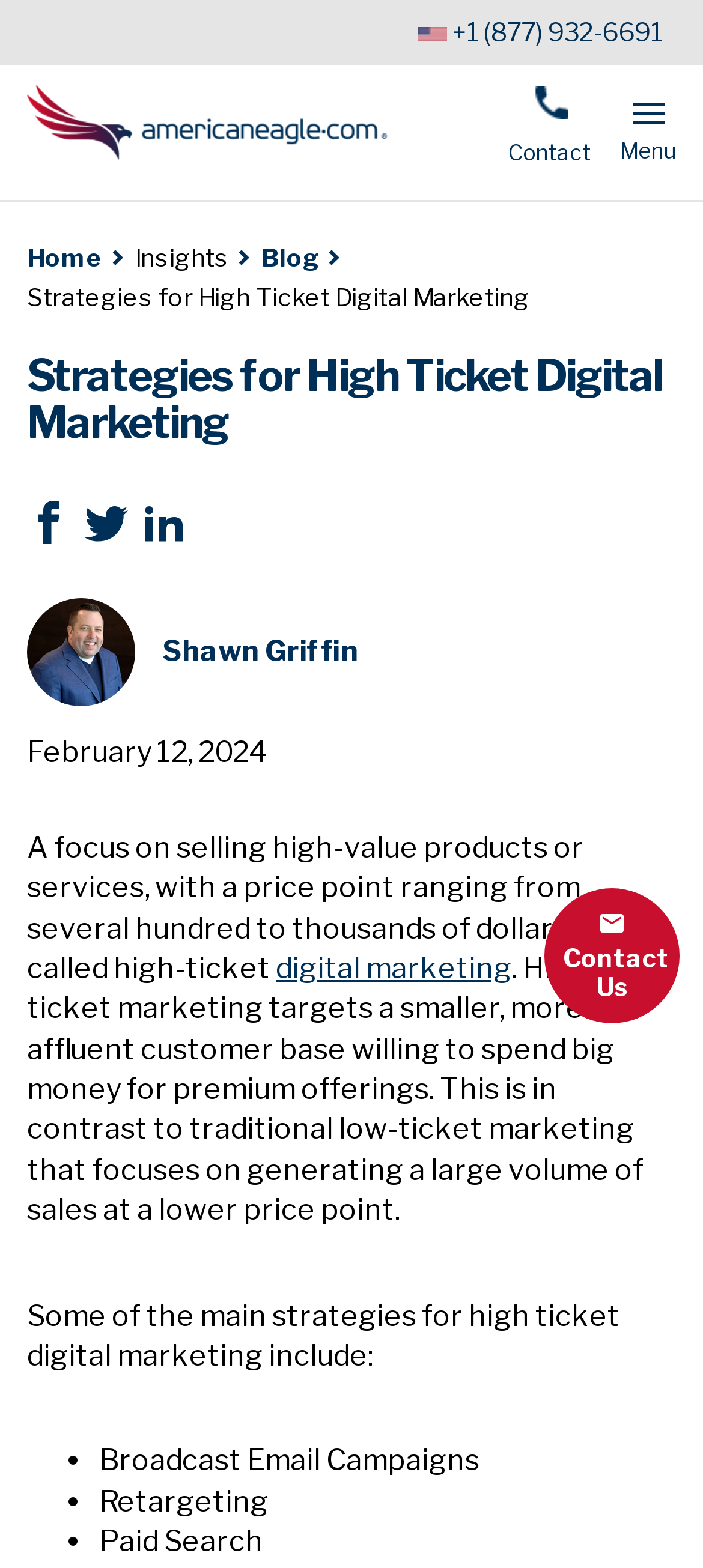What are the main strategies for high ticket digital marketing?
Provide a well-explained and detailed answer to the question.

The main strategies for high ticket digital marketing can be found by looking at the list markers and static texts below the paragraph that starts with 'Some of the main strategies for high ticket digital marketing include:'.